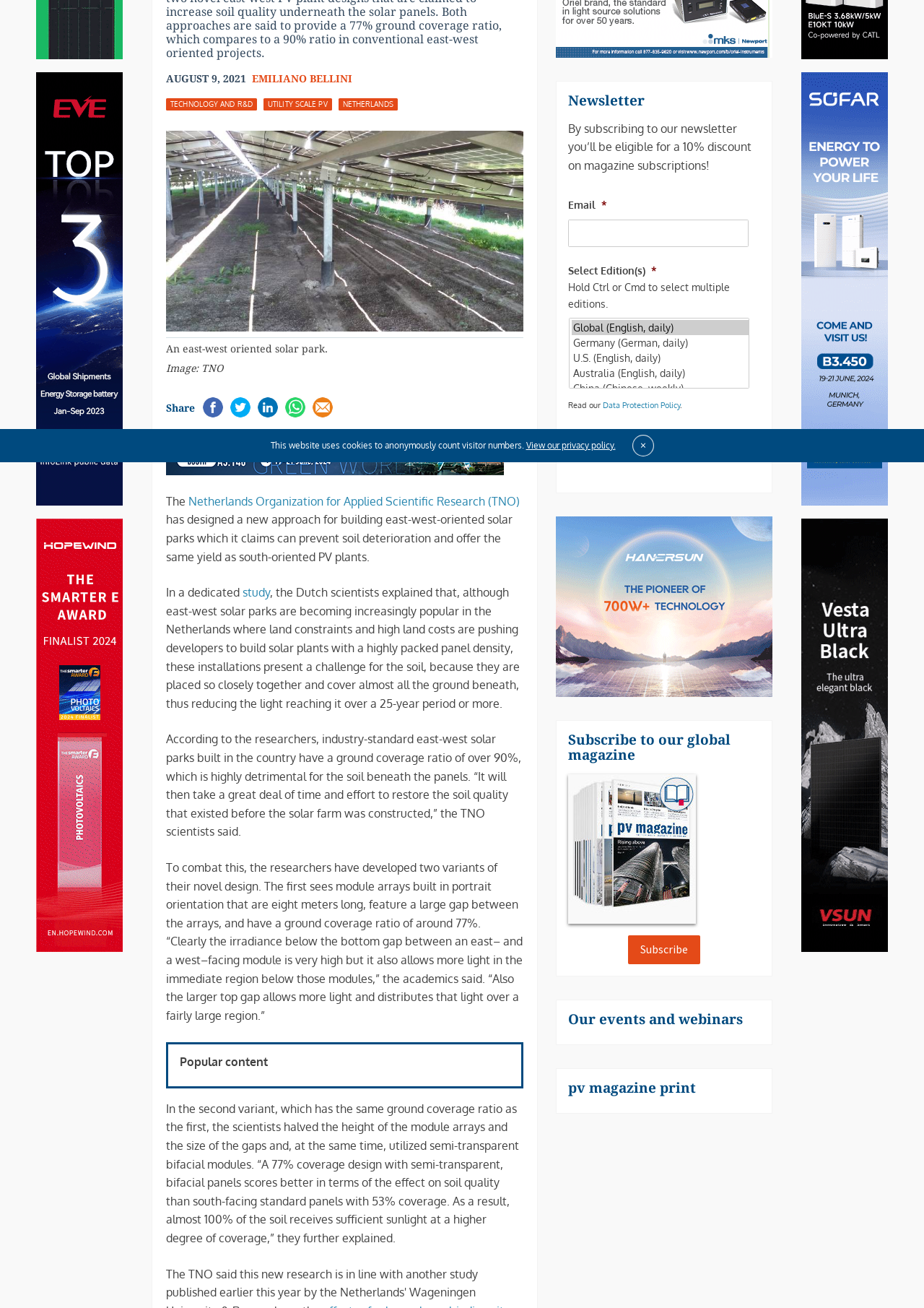From the webpage screenshot, predict the bounding box coordinates (top-left x, top-left y, bottom-right x, bottom-right y) for the UI element described here: Cart

None